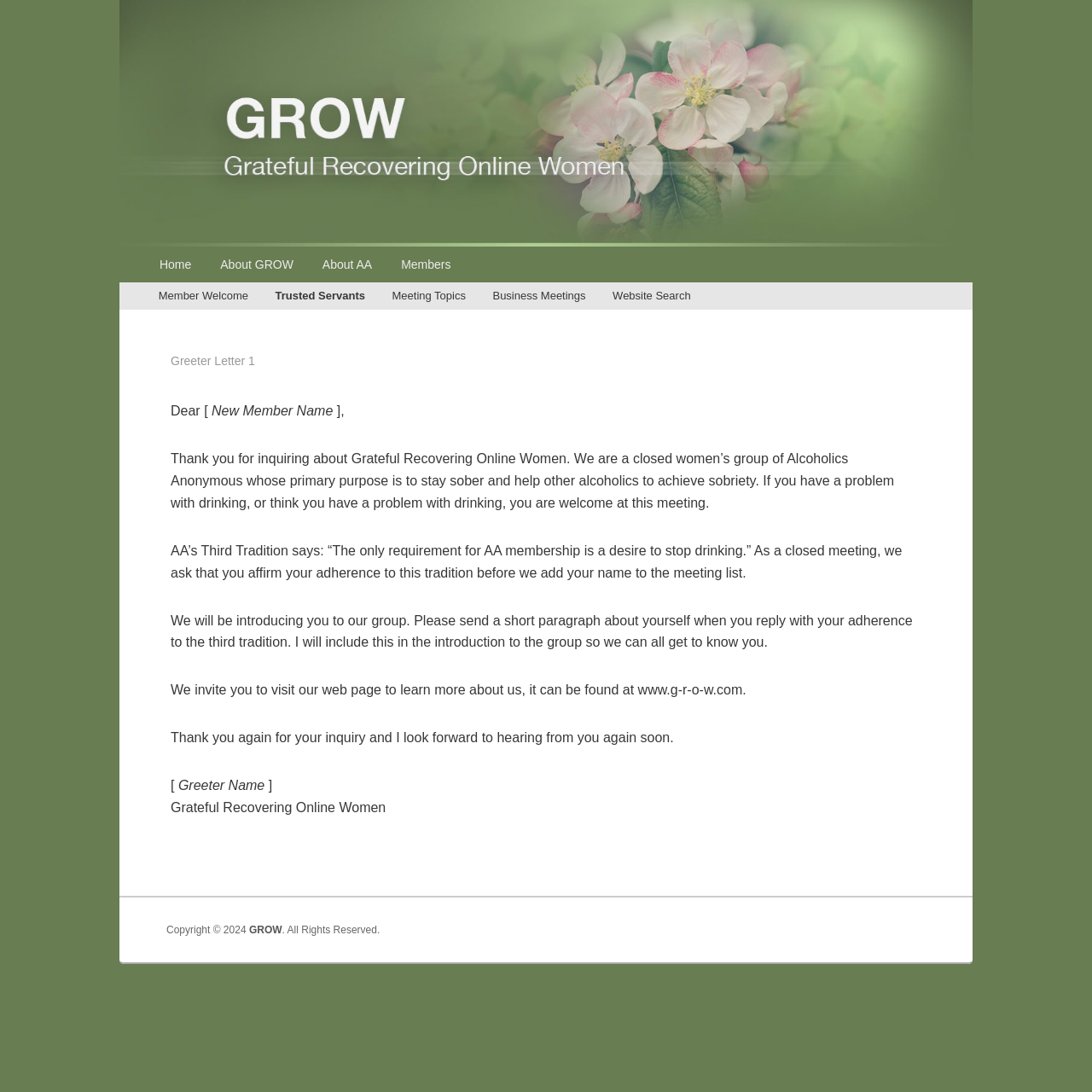Return the bounding box coordinates of the UI element that corresponds to this description: "About AA". The coordinates must be given as four float numbers in the range of 0 and 1, [left, top, right, bottom].

[0.282, 0.225, 0.354, 0.258]